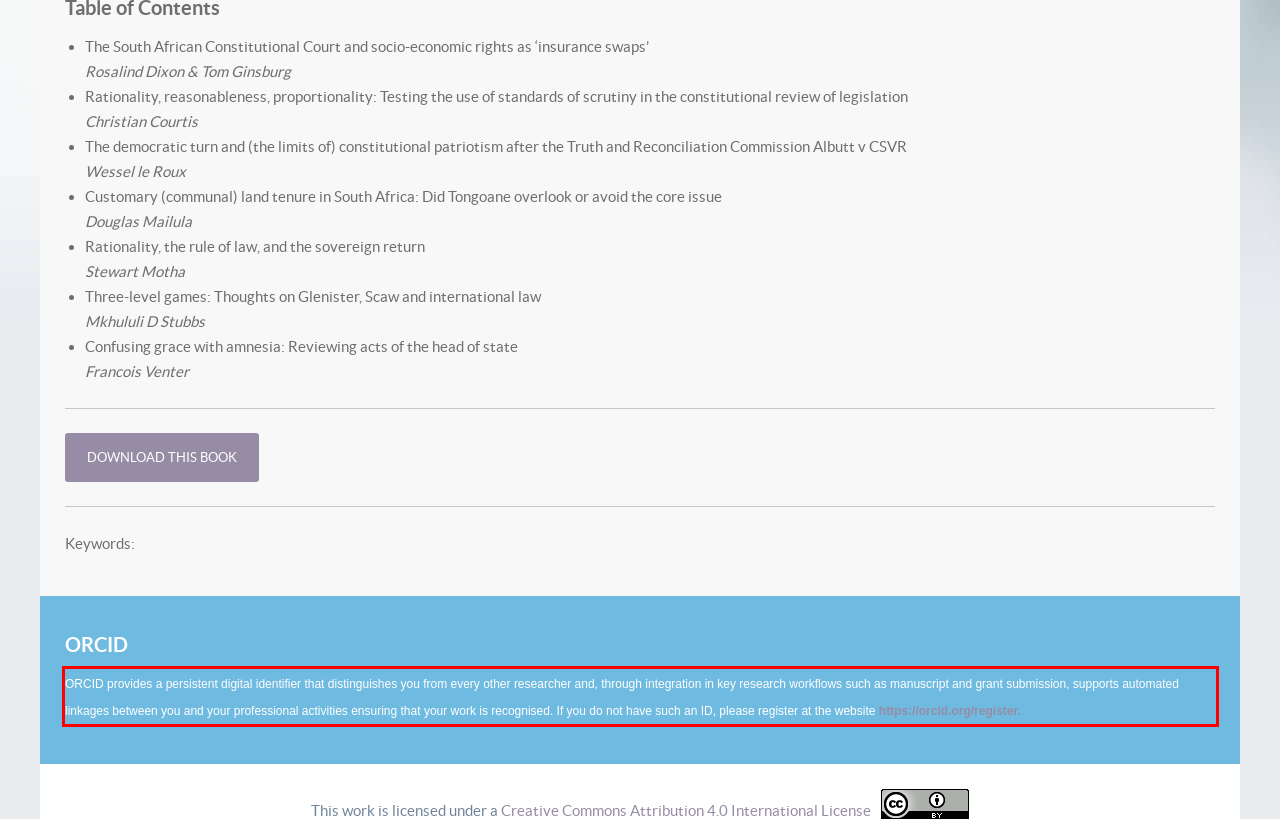Please examine the webpage screenshot and extract the text within the red bounding box using OCR.

ORCID provides a persistent digital identifier that distinguishes you from every other researcher and, through integration in key research workflows such as manuscript and grant submission, supports automated linkages between you and your professional activities ensuring that your work is recognised. If you do not have such an ID, please register at the website https://orcid.org/register.